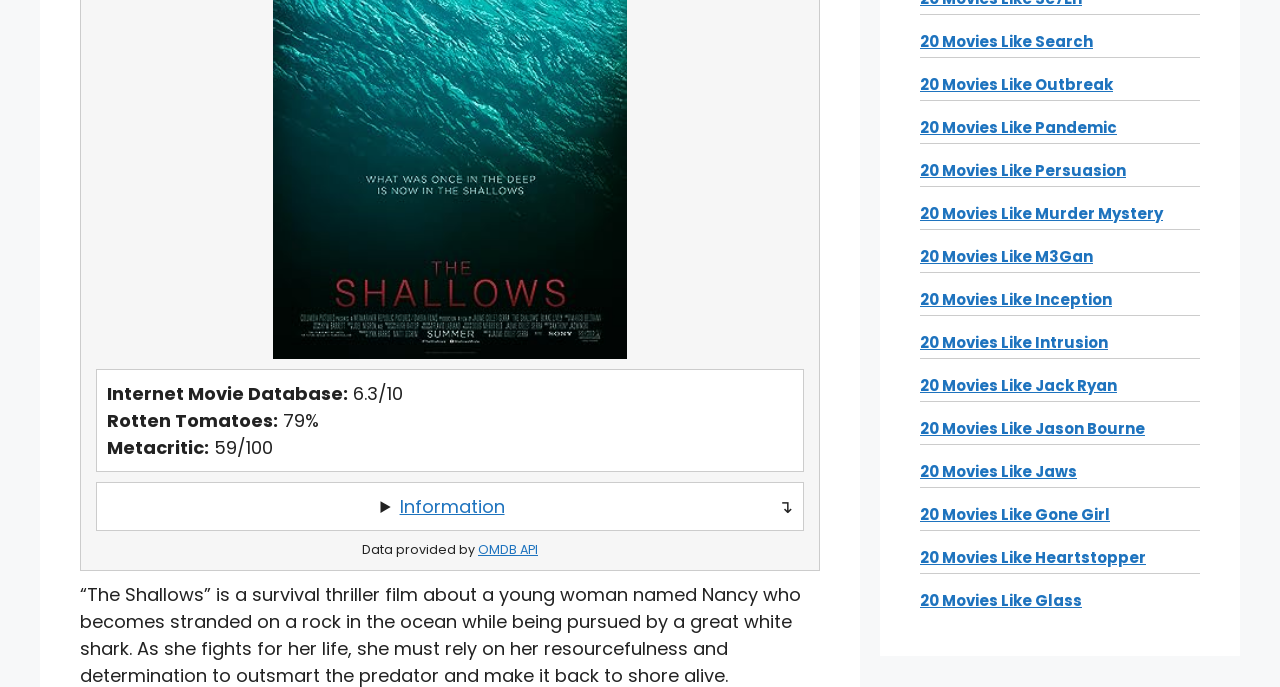Determine the bounding box for the UI element as described: "20 Movies Like Persuasion". The coordinates should be represented as four float numbers between 0 and 1, formatted as [left, top, right, bottom].

[0.719, 0.233, 0.88, 0.263]